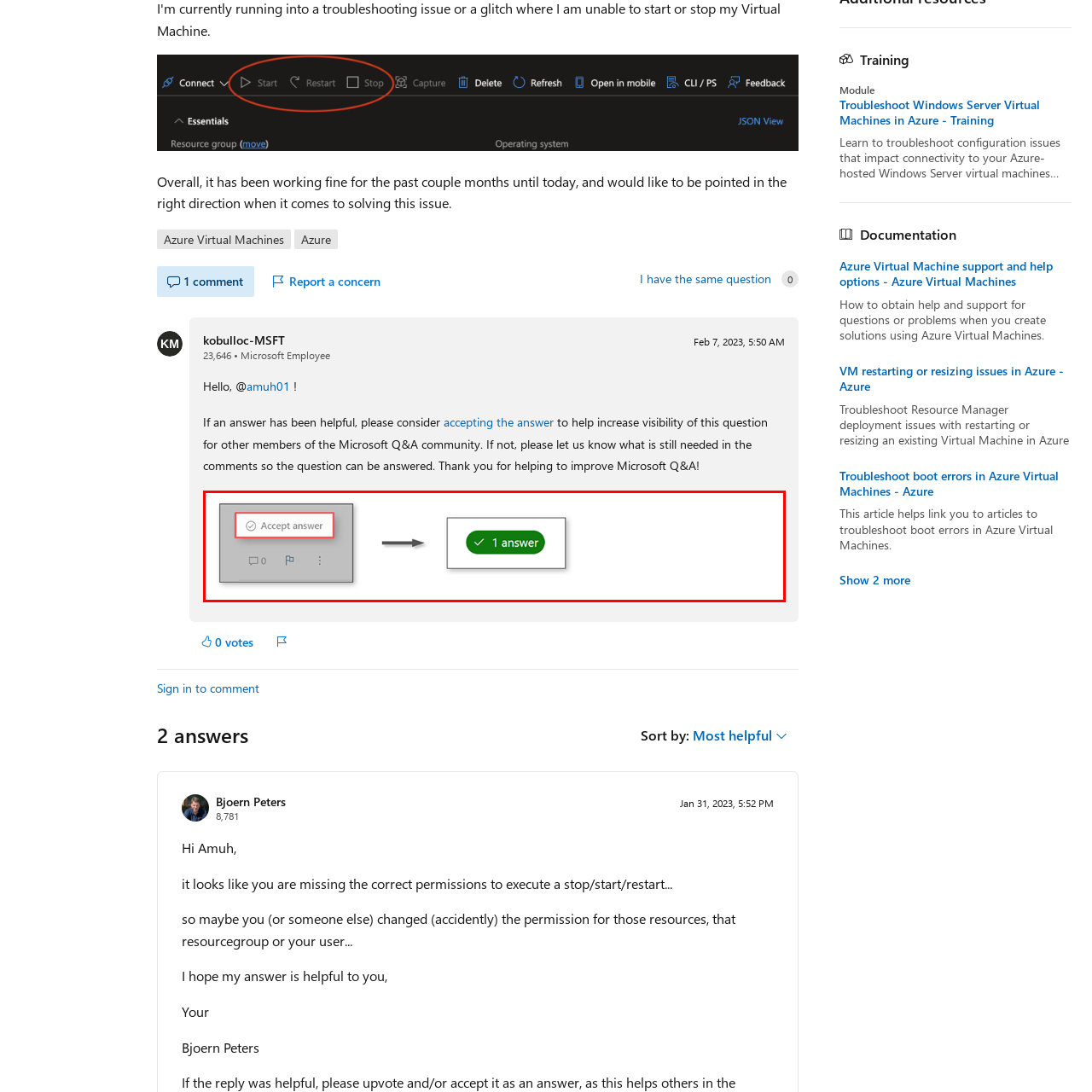What is the text on the green button after accepting an answer?
Look at the image highlighted within the red bounding box and provide a detailed answer to the question.

Once the 'Accept answer' button is clicked, a confirmation appears, showcasing a green button with a checkmark and the text '1 answer', signifying that the answer has been accepted and recognized.